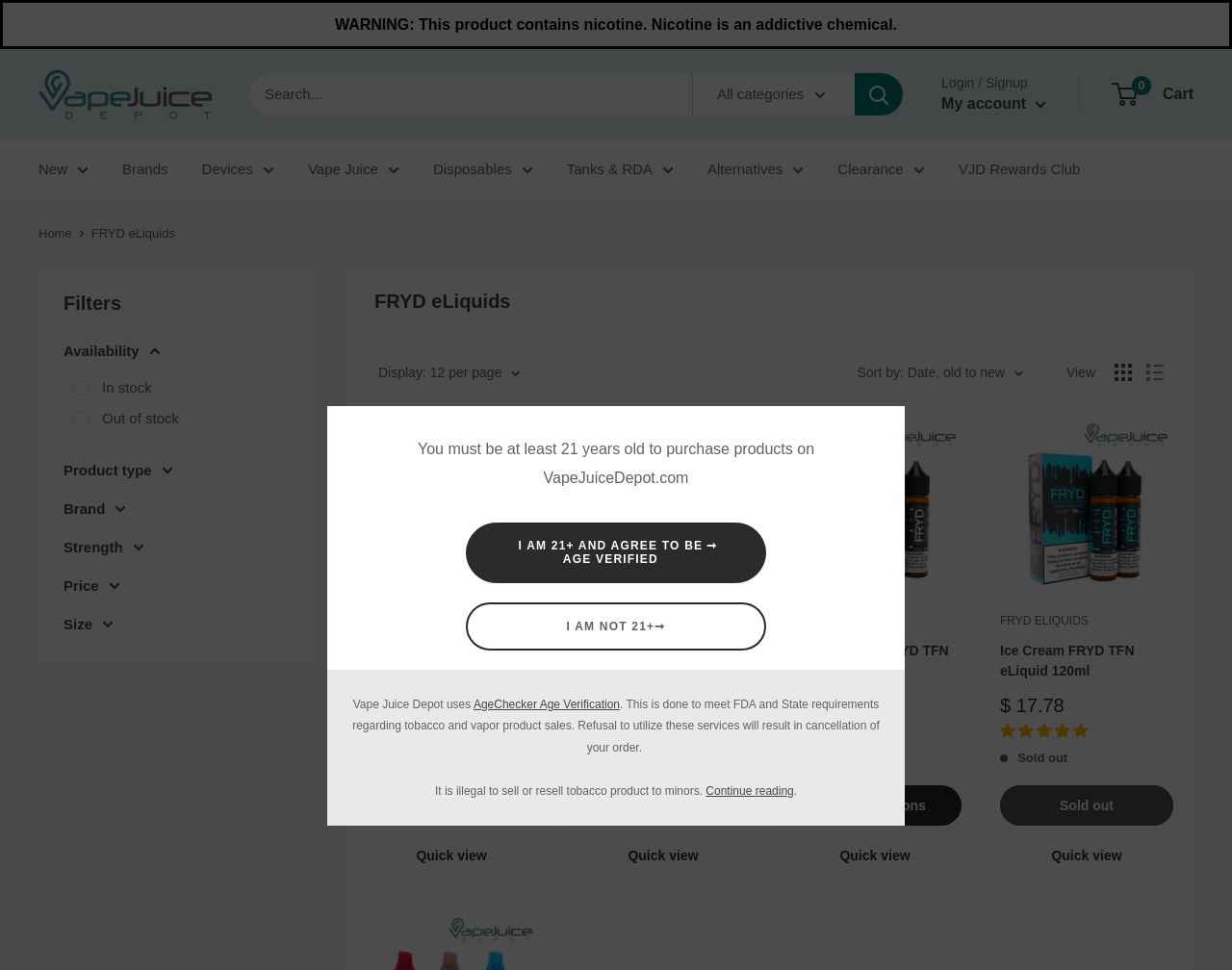Find the bounding box coordinates for the HTML element specified by: "Home".

[0.031, 0.233, 0.058, 0.248]